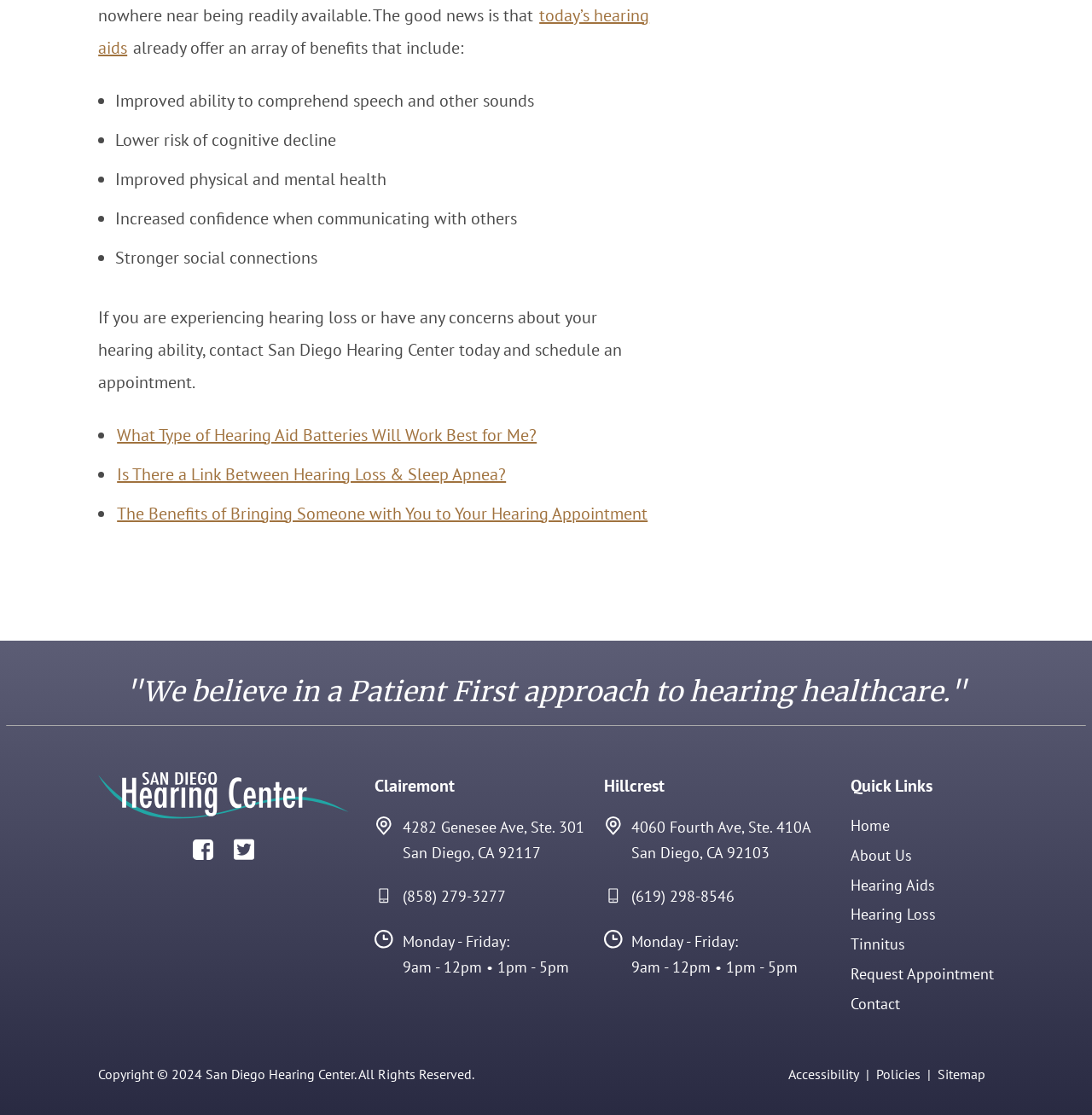How can I request an appointment with San Diego Hearing Center?
Based on the image, please offer an in-depth response to the question.

The webpage provides a link to request an appointment with San Diego Hearing Center, which can be found under the Quick Links section.